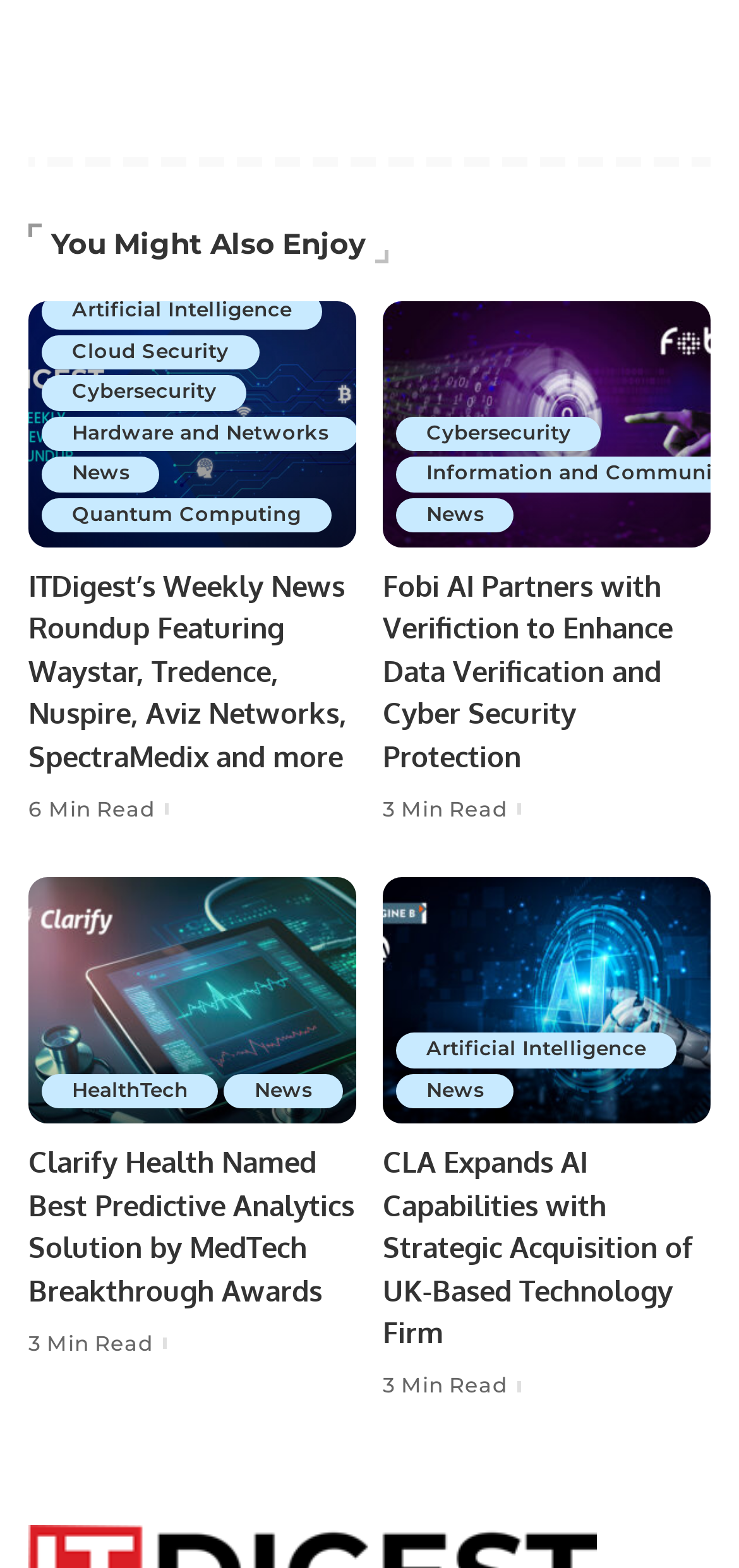How many minutes does it take to read the article 'CLA Expands AI Capabilities with Strategic Acquisition of UK-Based Technology Firm'?
Use the screenshot to answer the question with a single word or phrase.

3